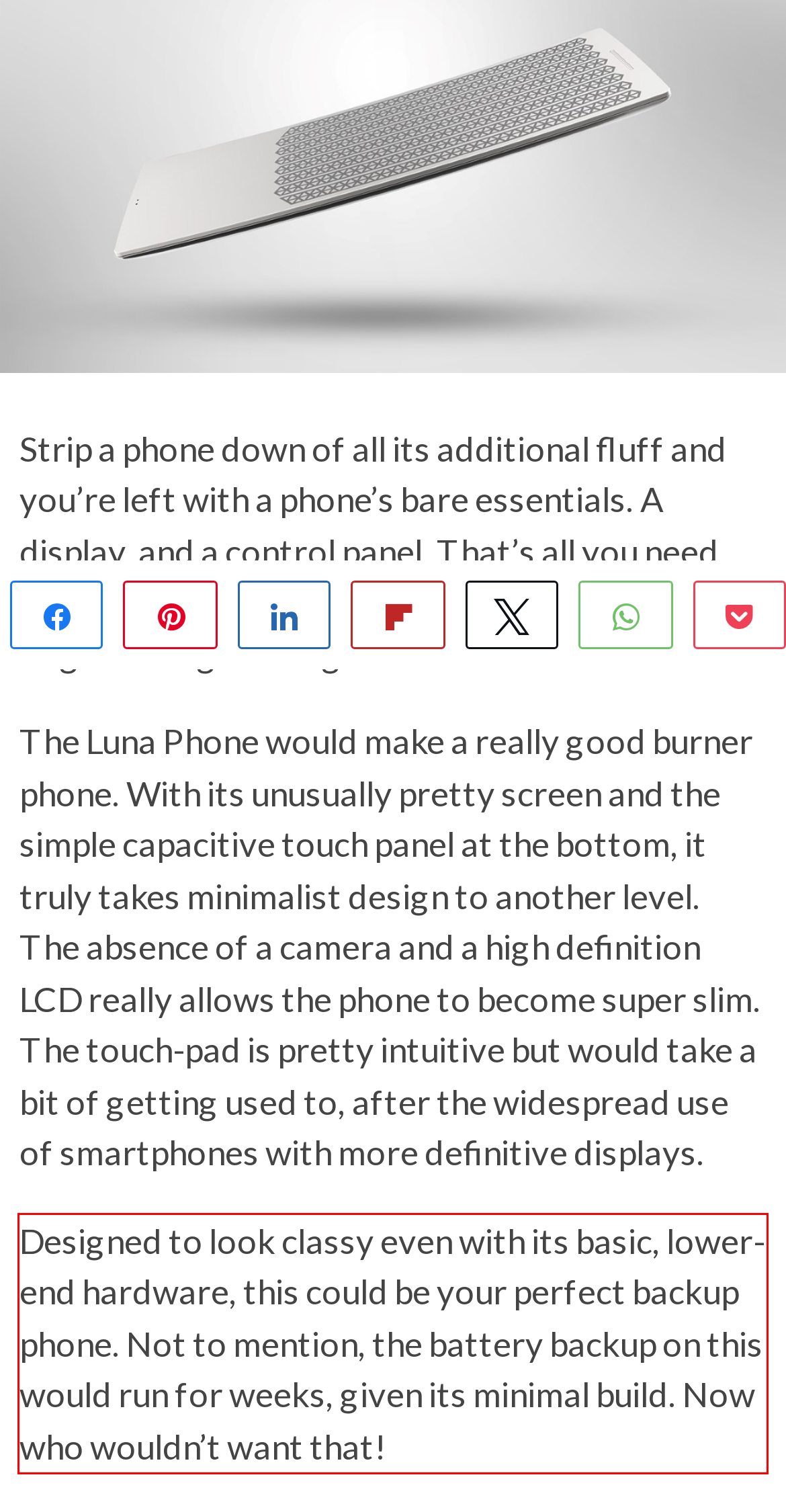Review the webpage screenshot provided, and perform OCR to extract the text from the red bounding box.

Designed to look classy even with its basic, lower-end hardware, this could be your perfect backup phone. Not to mention, the battery backup on this would run for weeks, given its minimal build. Now who wouldn’t want that!